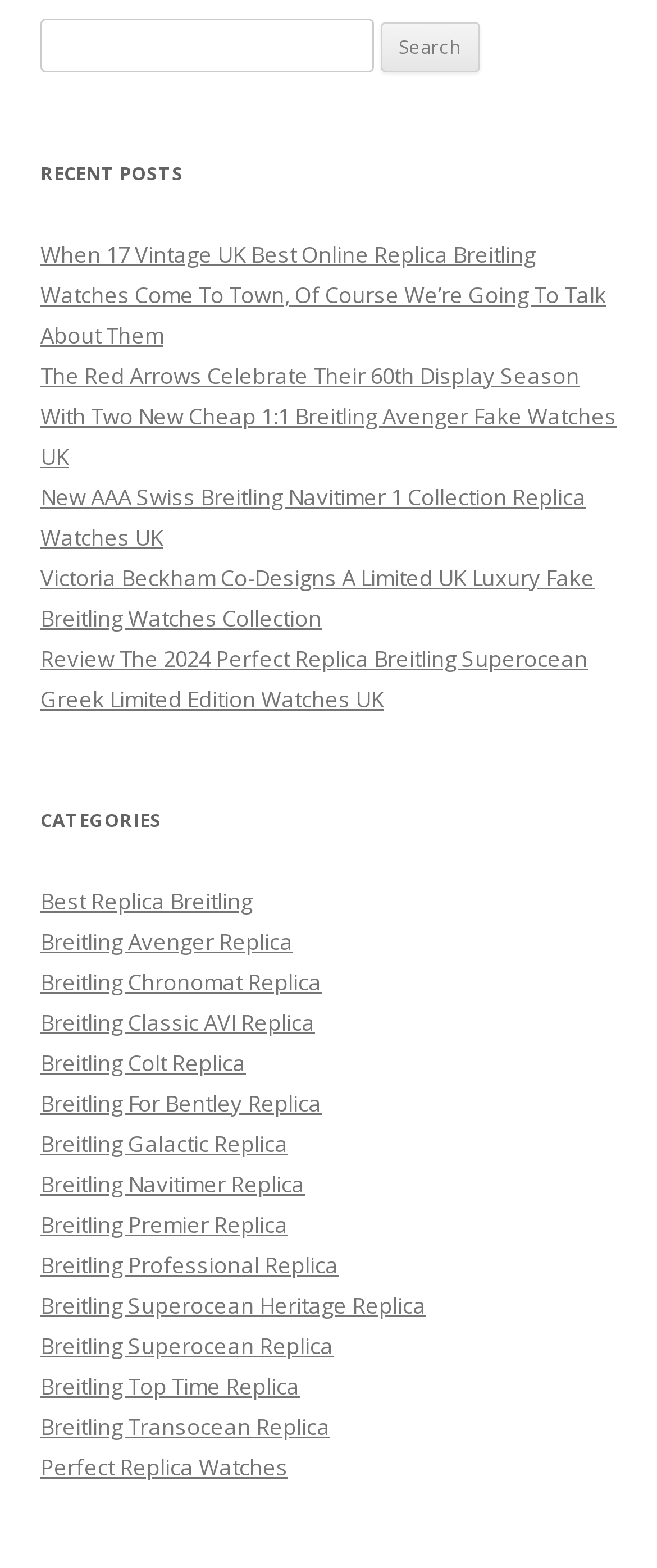Find the bounding box coordinates of the element you need to click on to perform this action: 'Explore Perfect Replica Watches'. The coordinates should be represented by four float values between 0 and 1, in the format [left, top, right, bottom].

[0.062, 0.926, 0.438, 0.945]